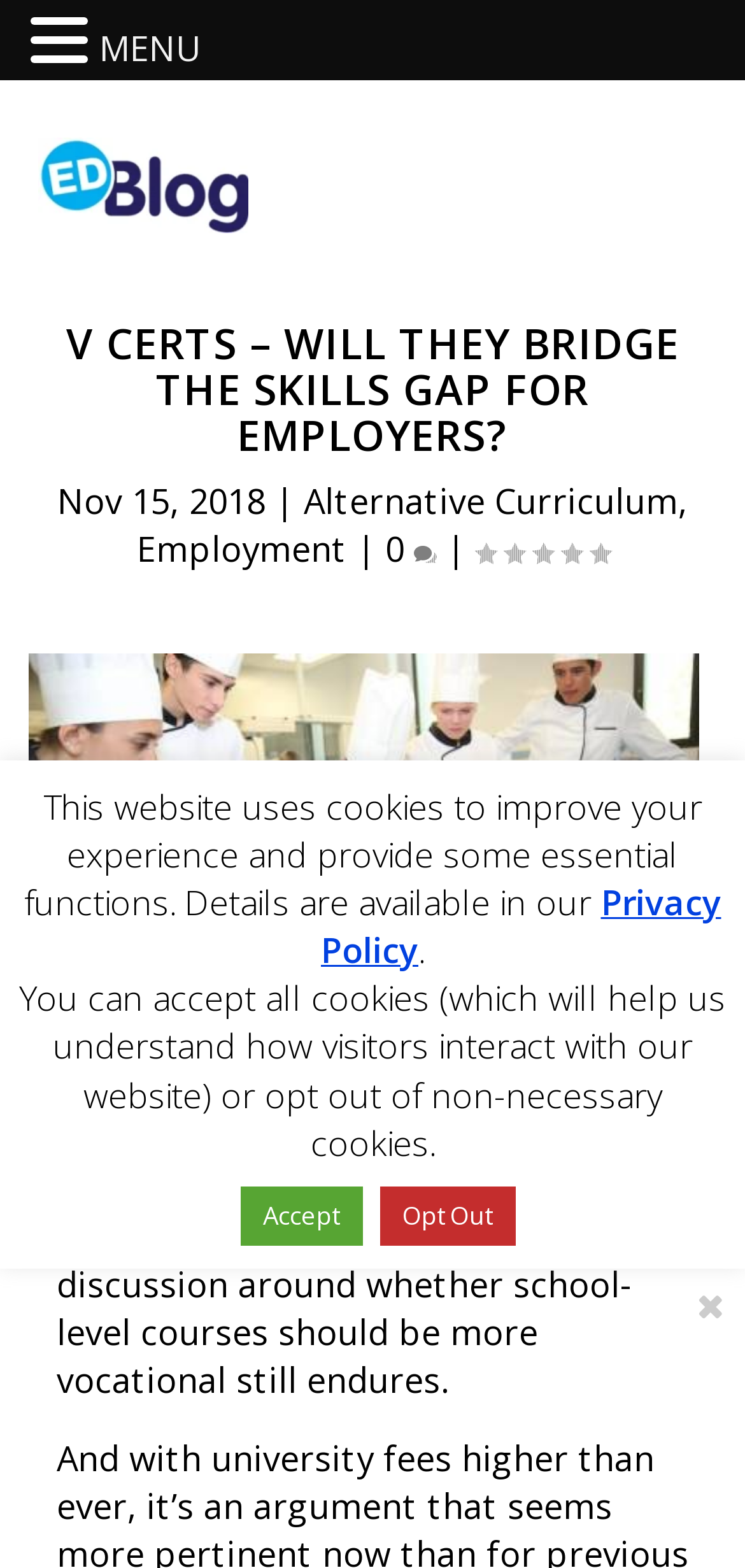What is the date of the article?
Using the image as a reference, answer with just one word or a short phrase.

Nov 15, 2018